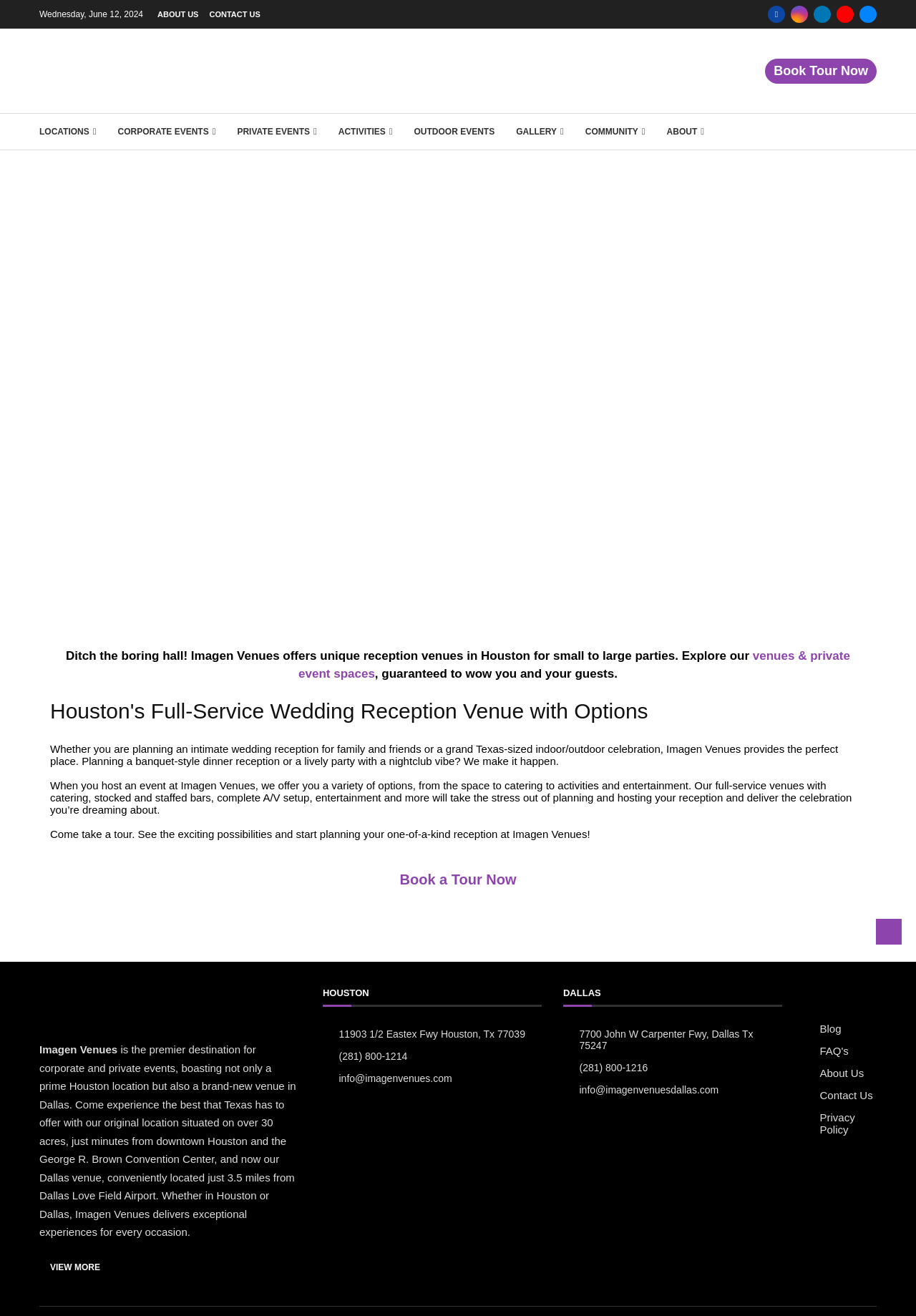Show the bounding box coordinates for the element that needs to be clicked to execute the following instruction: "View the GALLERY". Provide the coordinates in the form of four float numbers between 0 and 1, i.e., [left, top, right, bottom].

[0.563, 0.092, 0.615, 0.108]